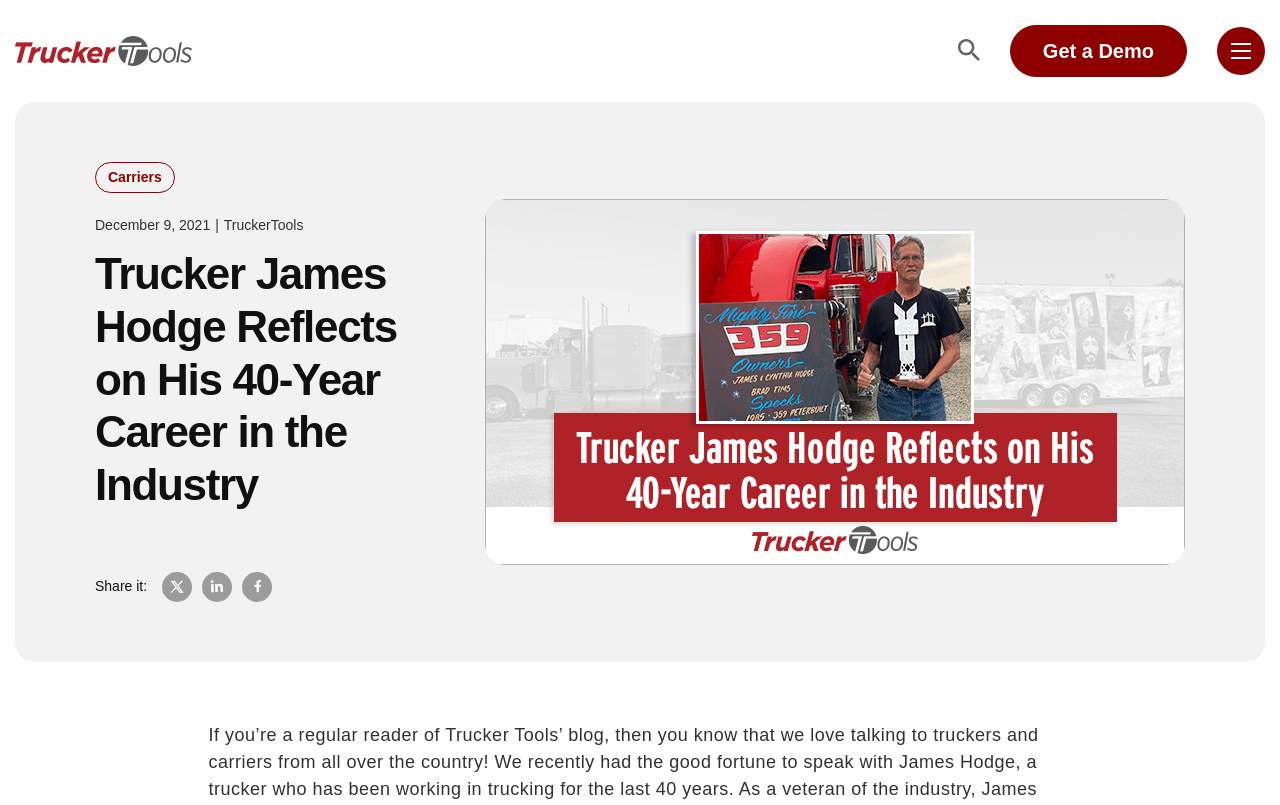Determine the main headline of the webpage and provide its text.

Trucker James Hodge Reflects on His 40-Year Career in the Industry